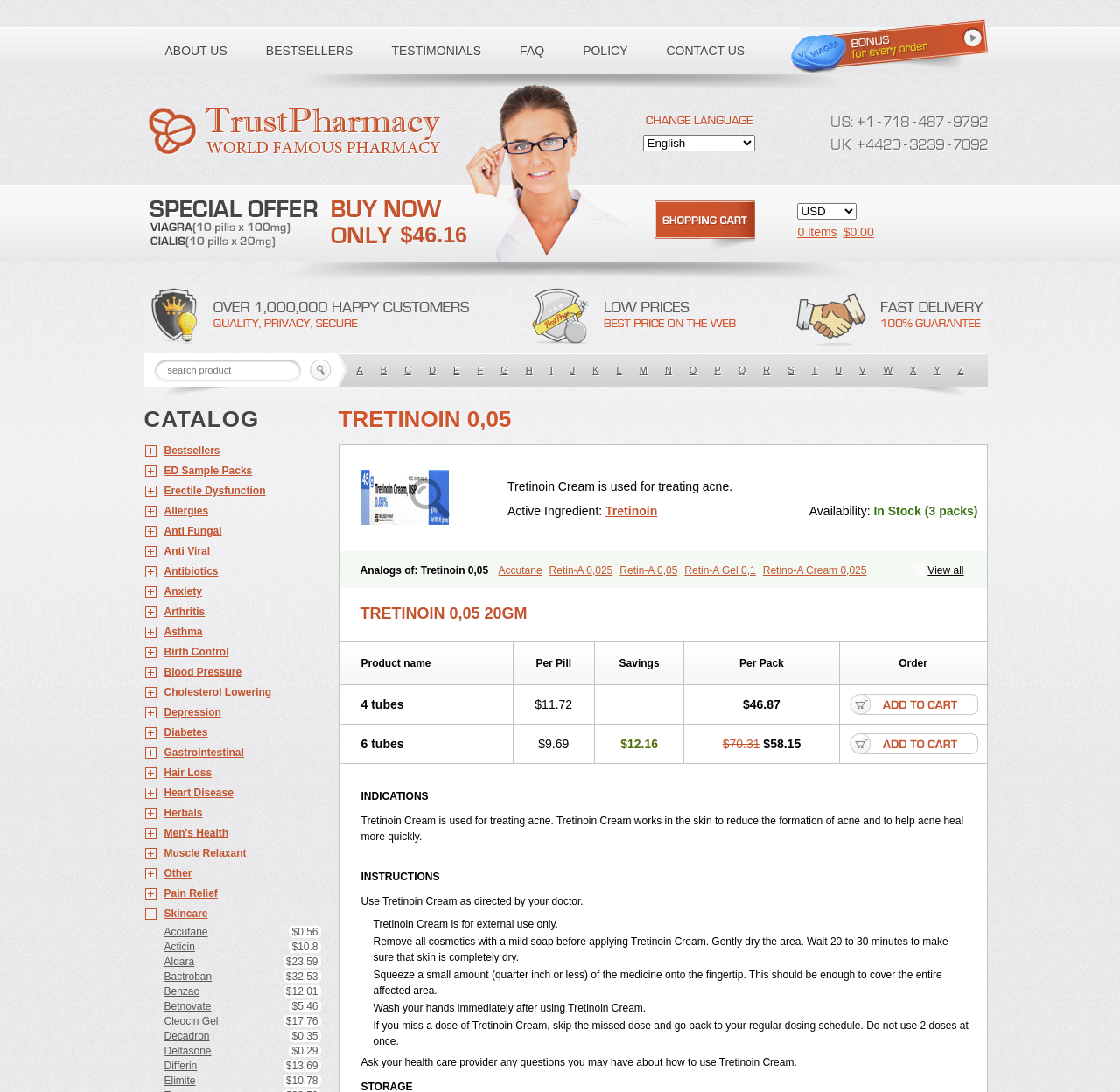Describe the webpage meticulously, covering all significant aspects.

This webpage is a guide to buying non-generic Tretinoin, a topical treatment. At the top, there are six links: "ABOUT US", "BESTSELLERS", "TESTIMONIALS", "FAQ", "POLICY", and "CONTACT US", aligned horizontally. Below these links, there is a toll-free number displayed. 

On the left side, there is a search bar with a button next to it, and above the search bar, there are 26 alphabetical links from "A" to "Z". 

To the right of the search bar, there is a section with a heading "CATALOG" and several links to different categories of products, including "Bestsellers", "ED Sample Packs", "Erectile Dysfunction", and many others. 

Below the catalog section, there is a list of product links with prices, such as "Accutane $0.56", "Acticin $10.8", and many others. Each product link is listed vertically, and they take up most of the page. 

At the top-right corner, there is a link with a price "$46.16" and a combobox next to it. Below the combobox, there is a link "0 items $0.00" and another combobox.